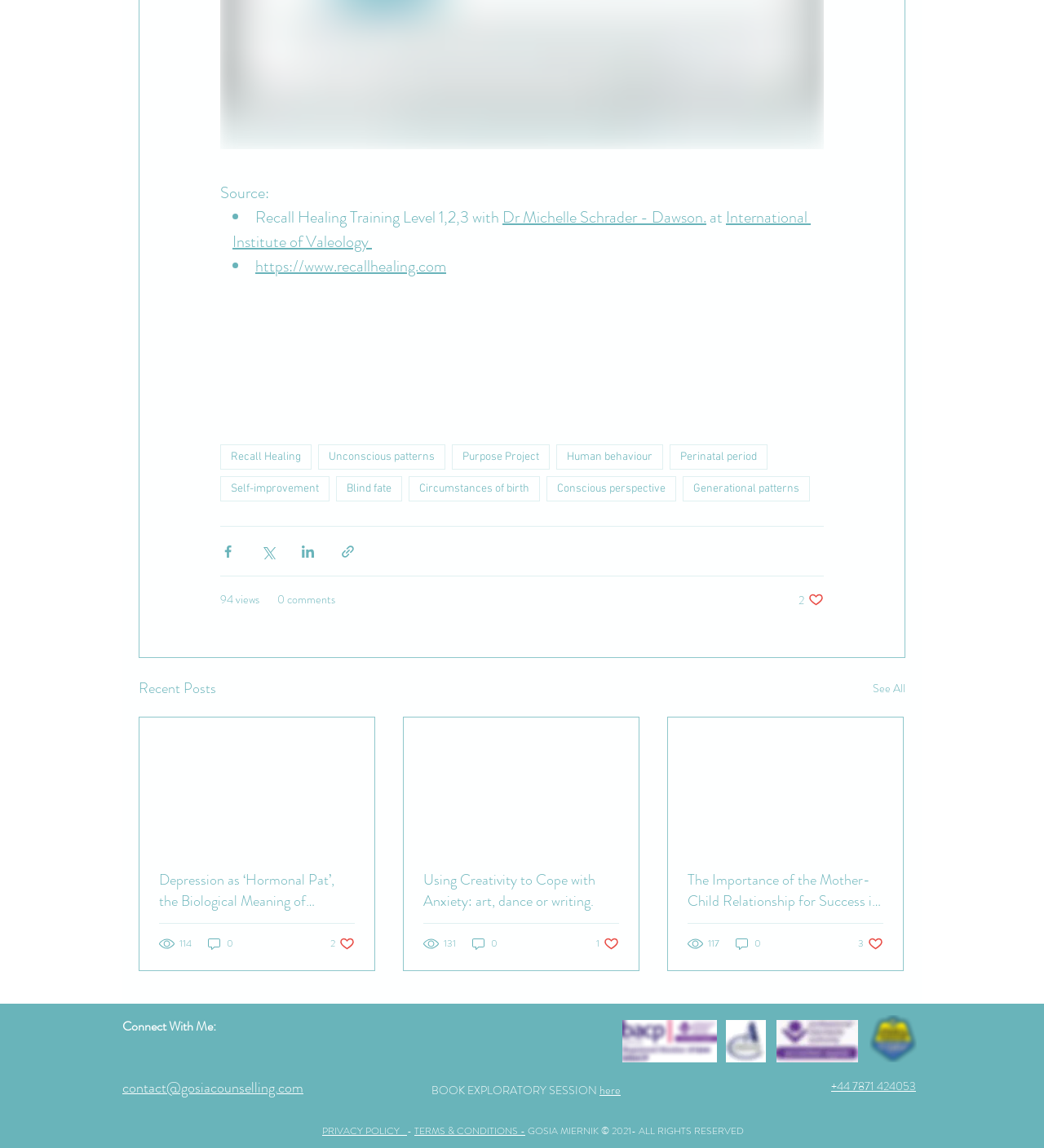Using the format (top-left x, top-left y, bottom-right x, bottom-right y), and given the element description, identify the bounding box coordinates within the screenshot: US Business Registration

None